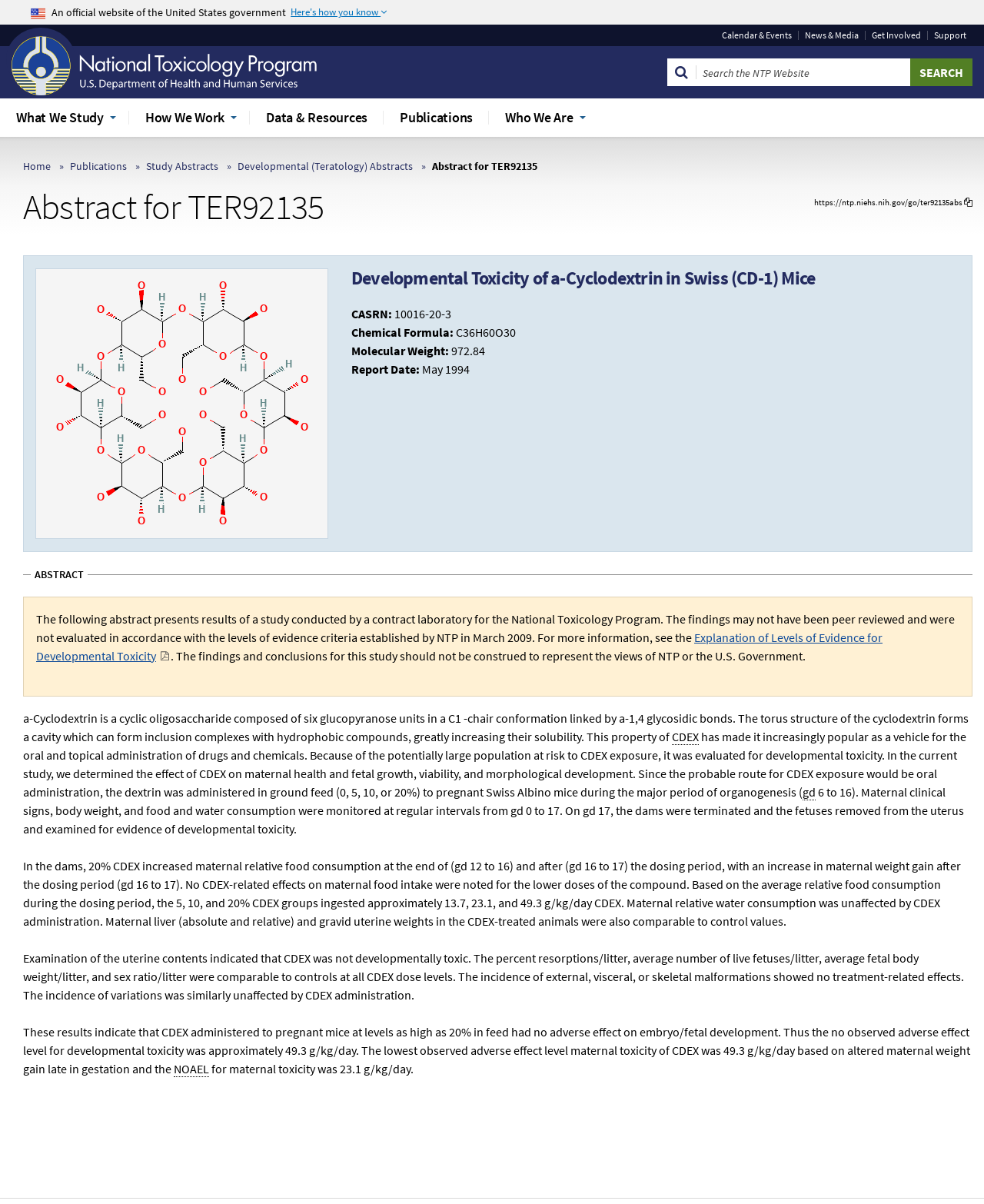Could you determine the bounding box coordinates of the clickable element to complete the instruction: "View the 'Developmental Toxicity of a-Cyclodextrin in Swiss (CD-1) Mice' study abstract"? Provide the coordinates as four float numbers between 0 and 1, i.e., [left, top, right, bottom].

[0.357, 0.223, 0.976, 0.24]